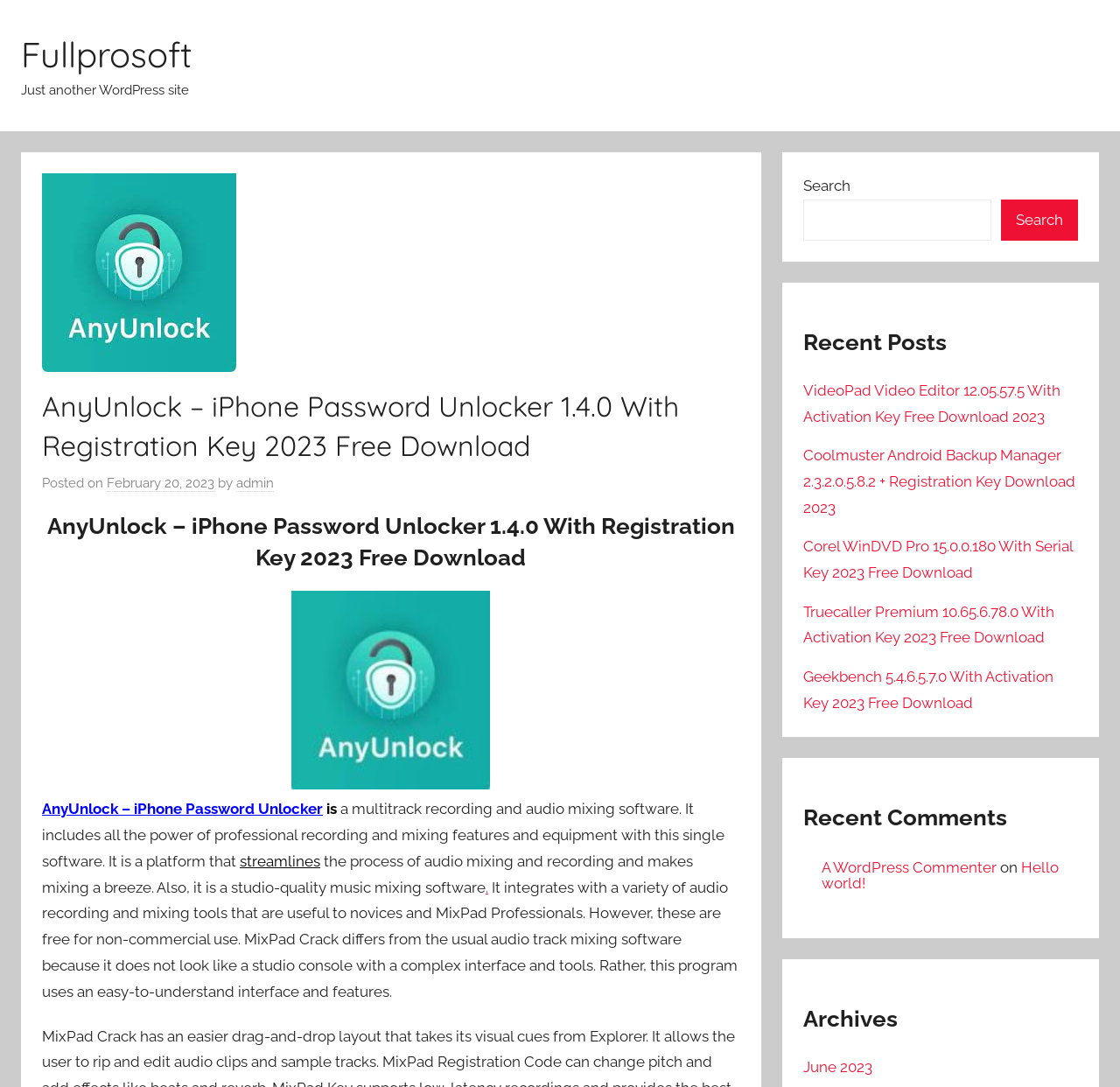What is the purpose of the software?
Answer with a single word or phrase by referring to the visual content.

iPhone password unlocker